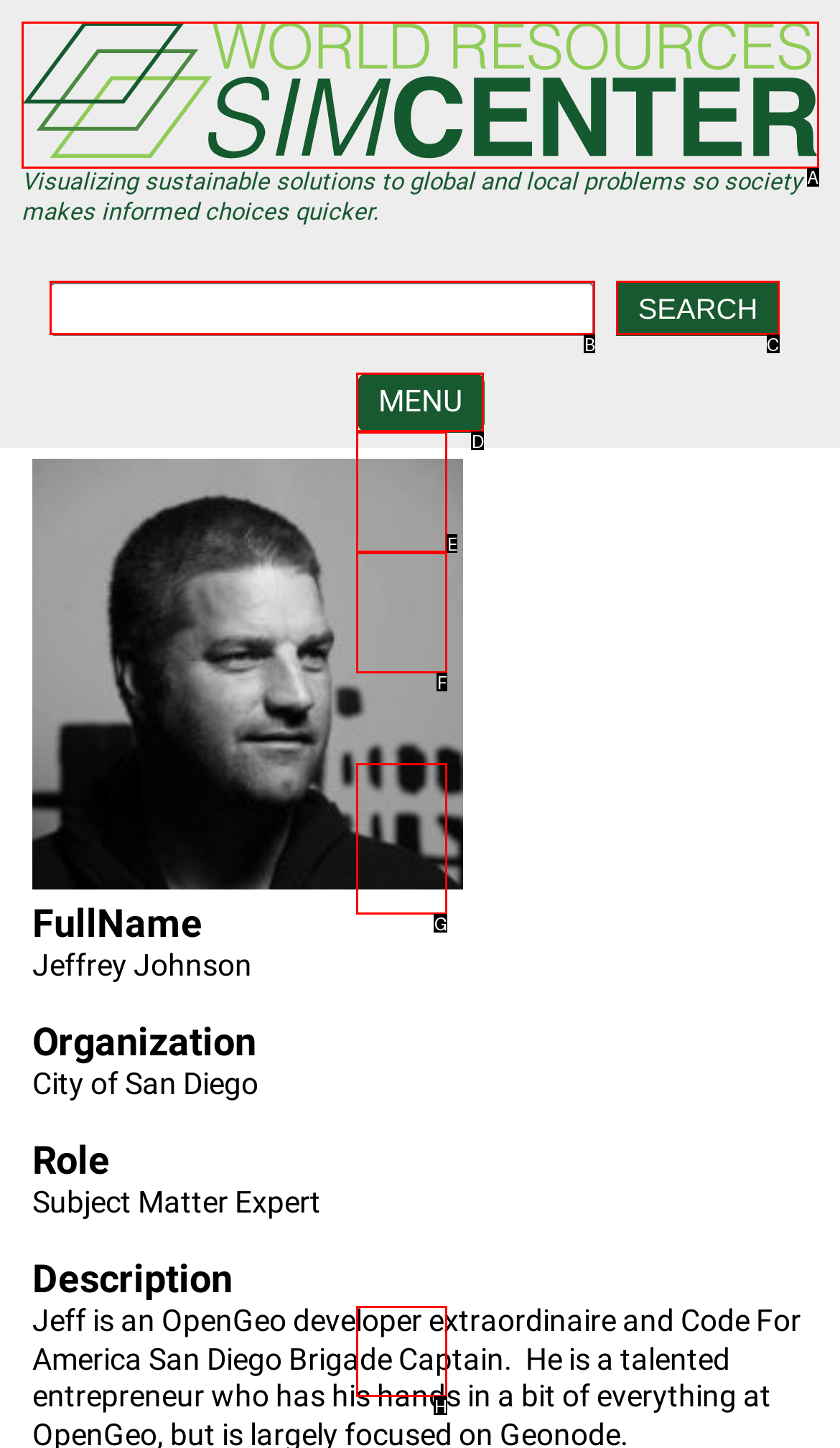Identify the letter of the option that best matches the following description: SIMCENTER DEVELOPMENT. Respond with the letter directly.

E